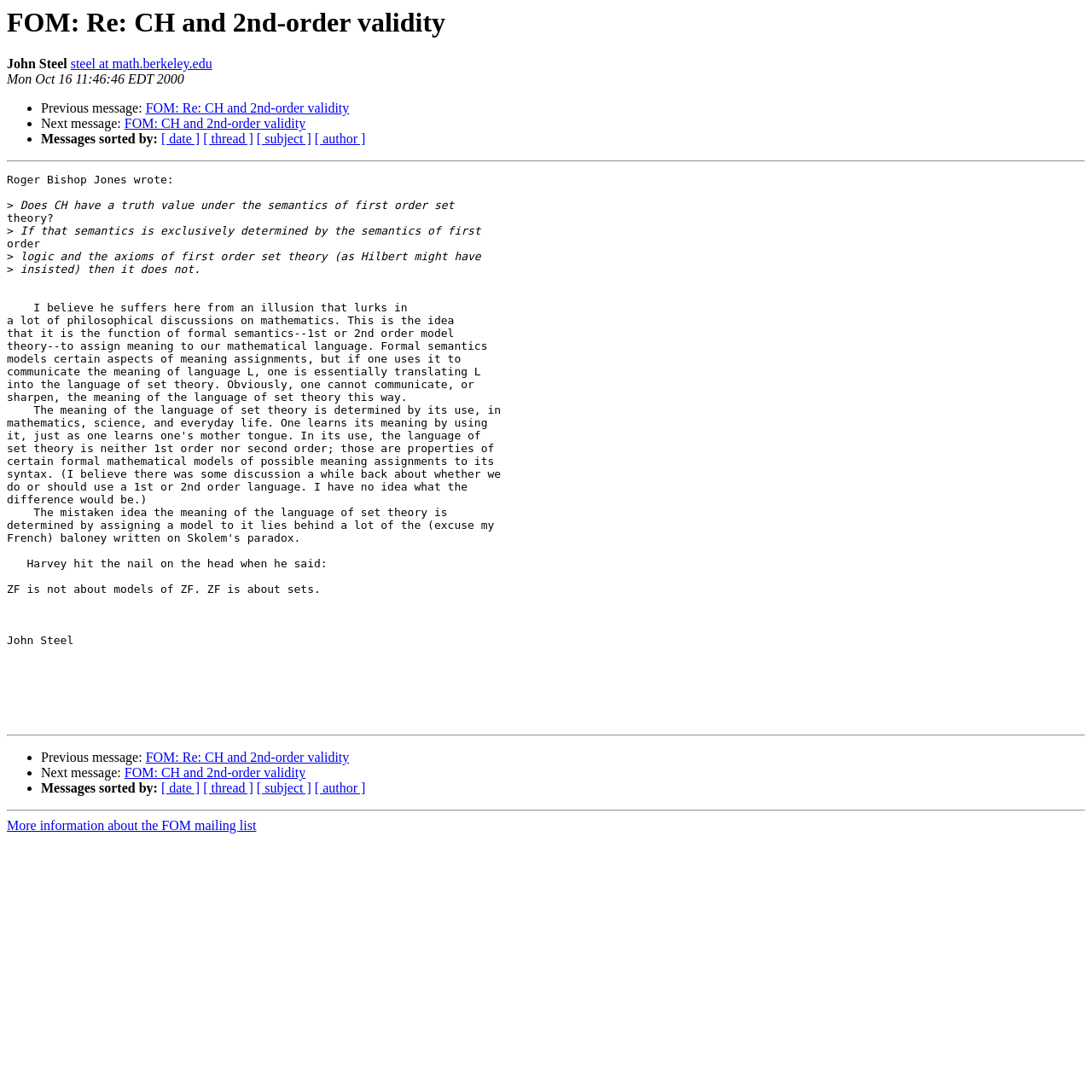Create an elaborate caption that covers all aspects of the webpage.

This webpage appears to be an archived email thread from the FOM (Foundations of Mathematics) mailing list. At the top, there is a heading with the title "FOM: Re: CH and 2nd-order validity" and the name "John Steel" with an email address "steel at math.berkeley.edu" next to it. Below this, there is a timestamp "Mon Oct 16 11:46:46 EDT 2000".

The main content of the page is a message from Roger Bishop Jones, which is divided into several paragraphs. The text discusses the topic of CH (Continuum Hypothesis) and its validity in the context of first-order set theory.

On the left side of the page, there are navigation links to previous and next messages in the thread, as well as options to sort messages by date, thread, subject, or author. These links are arranged in a vertical list with bullet points.

The page is divided into three sections by horizontal separator lines. The first section contains the heading, timestamp, and navigation links. The second section contains the message from Roger Bishop Jones. The third section is a repeat of the navigation links and separator lines, likely indicating the end of the message thread.

At the very bottom of the page, there is a link to "More information about the FOM mailing list".